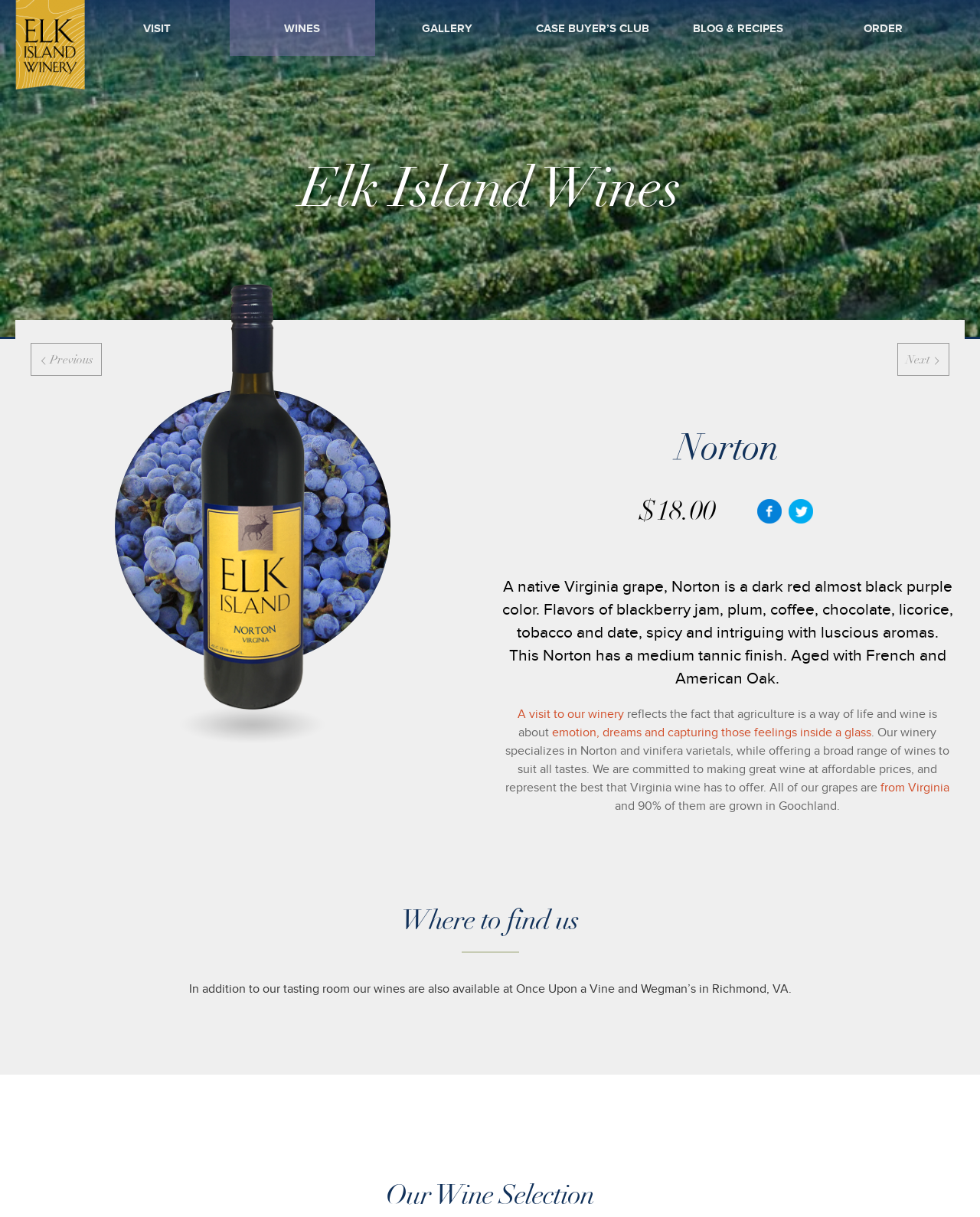Find and specify the bounding box coordinates that correspond to the clickable region for the instruction: "Click A visit to our winery".

[0.528, 0.581, 0.637, 0.592]